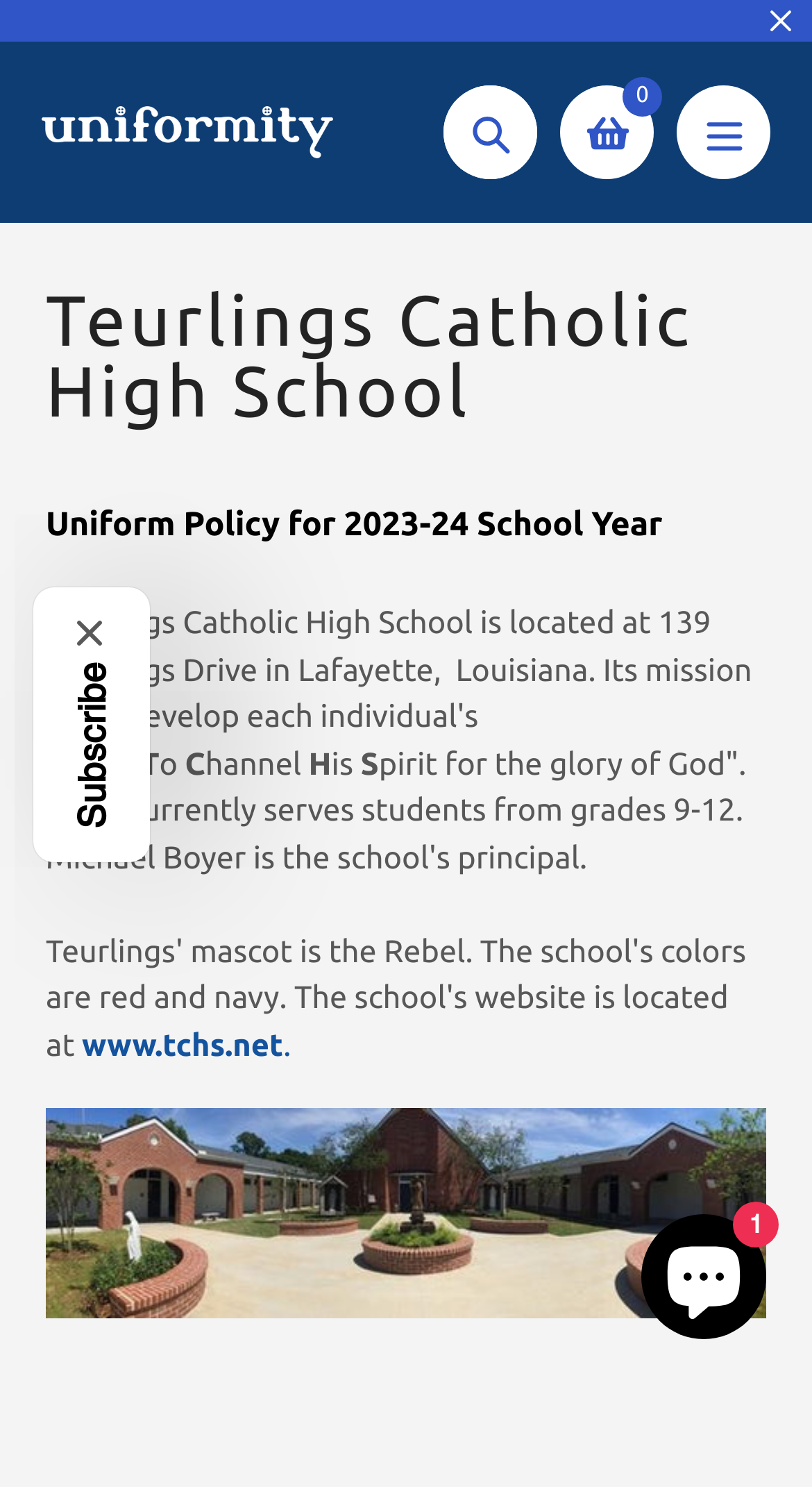Find the bounding box coordinates of the element's region that should be clicked in order to follow the given instruction: "Read about Teurlings Catholic High School's mission". The coordinates should consist of four float numbers between 0 and 1, i.e., [left, top, right, bottom].

[0.056, 0.406, 0.926, 0.525]